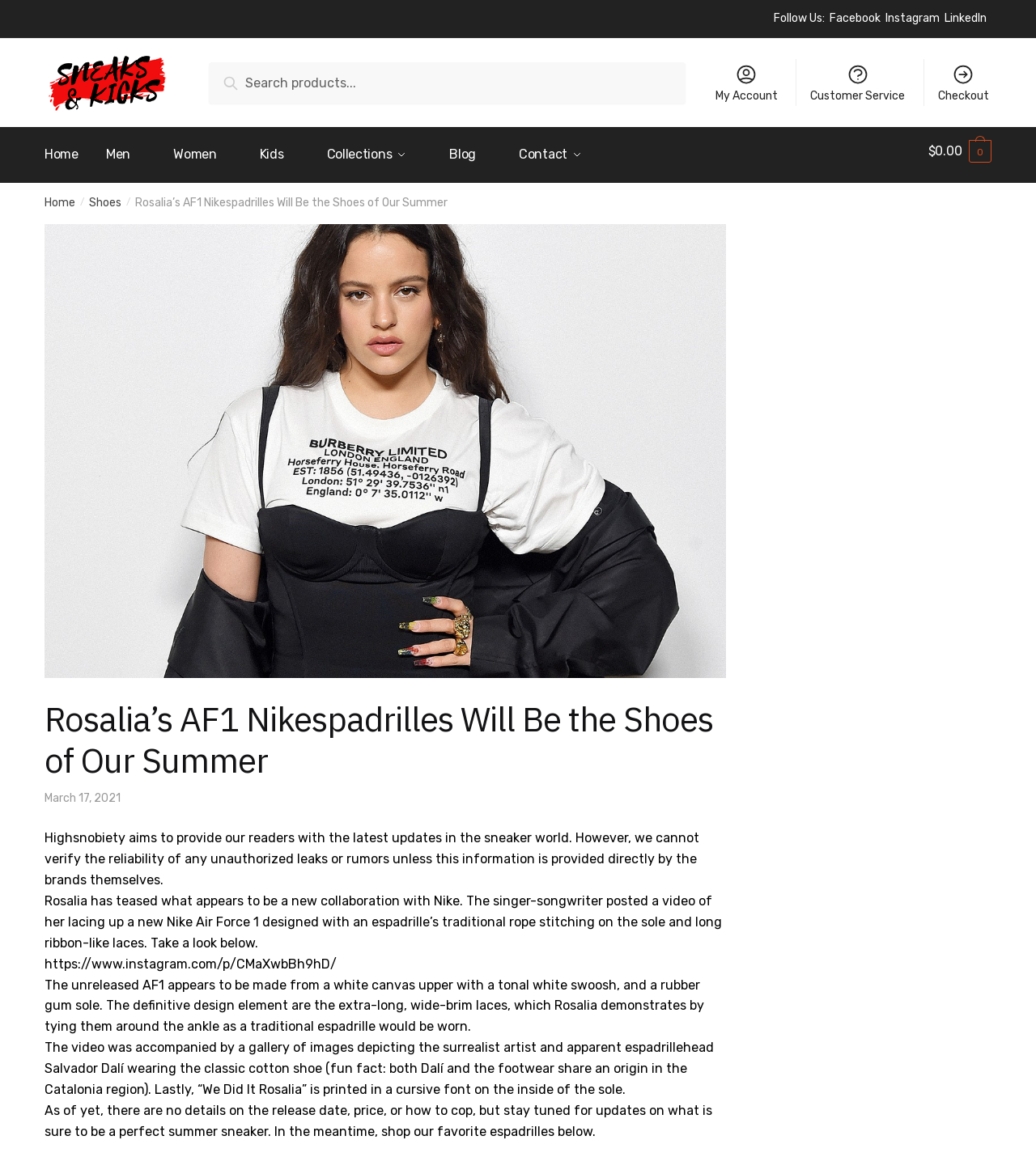What is the color of the canvas upper of the unreleased AF1?
Please craft a detailed and exhaustive response to the question.

I found the answer by reading the article and identifying the color of the canvas upper of the unreleased AF1, which is white.